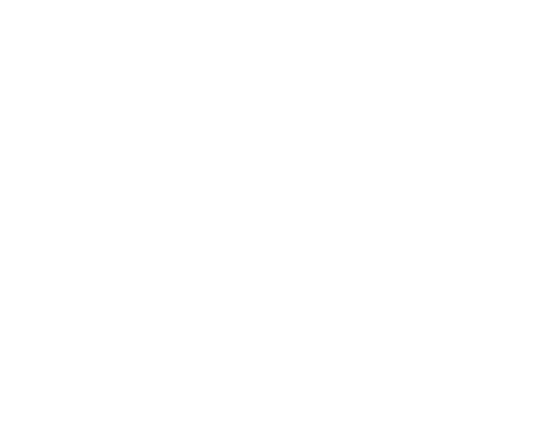Interpret the image and provide an in-depth description.

The image features Barron Trump, the youngest son of former President Donald Trump. Accompanying a news article, this image highlights Barron in the context of political discussions, particularly regarding his non-participation as a delegate in the upcoming Republican Convention due to “prior commitments.” The article, shared on November 23, 2023, includes insights into the current political landscape, making Barron a relevant figure among discussions centered around the 2024 Presidential Elections and related topics.